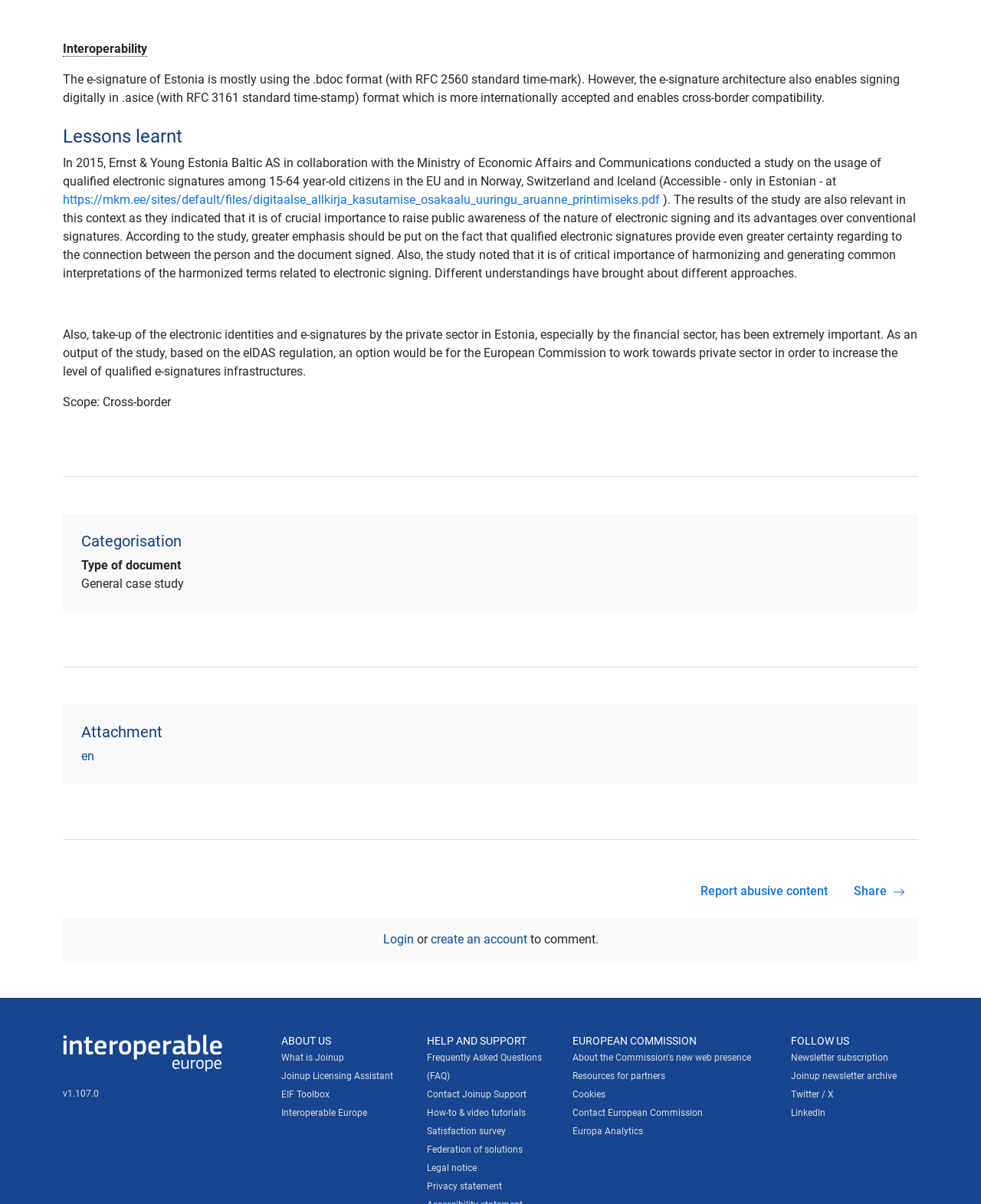Identify and provide the bounding box for the element described by: "Interoperability".

[0.064, 0.034, 0.15, 0.047]